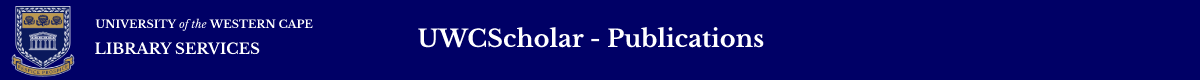What is the purpose of the header?
Look at the screenshot and respond with one word or a short phrase.

Access scholarly publications